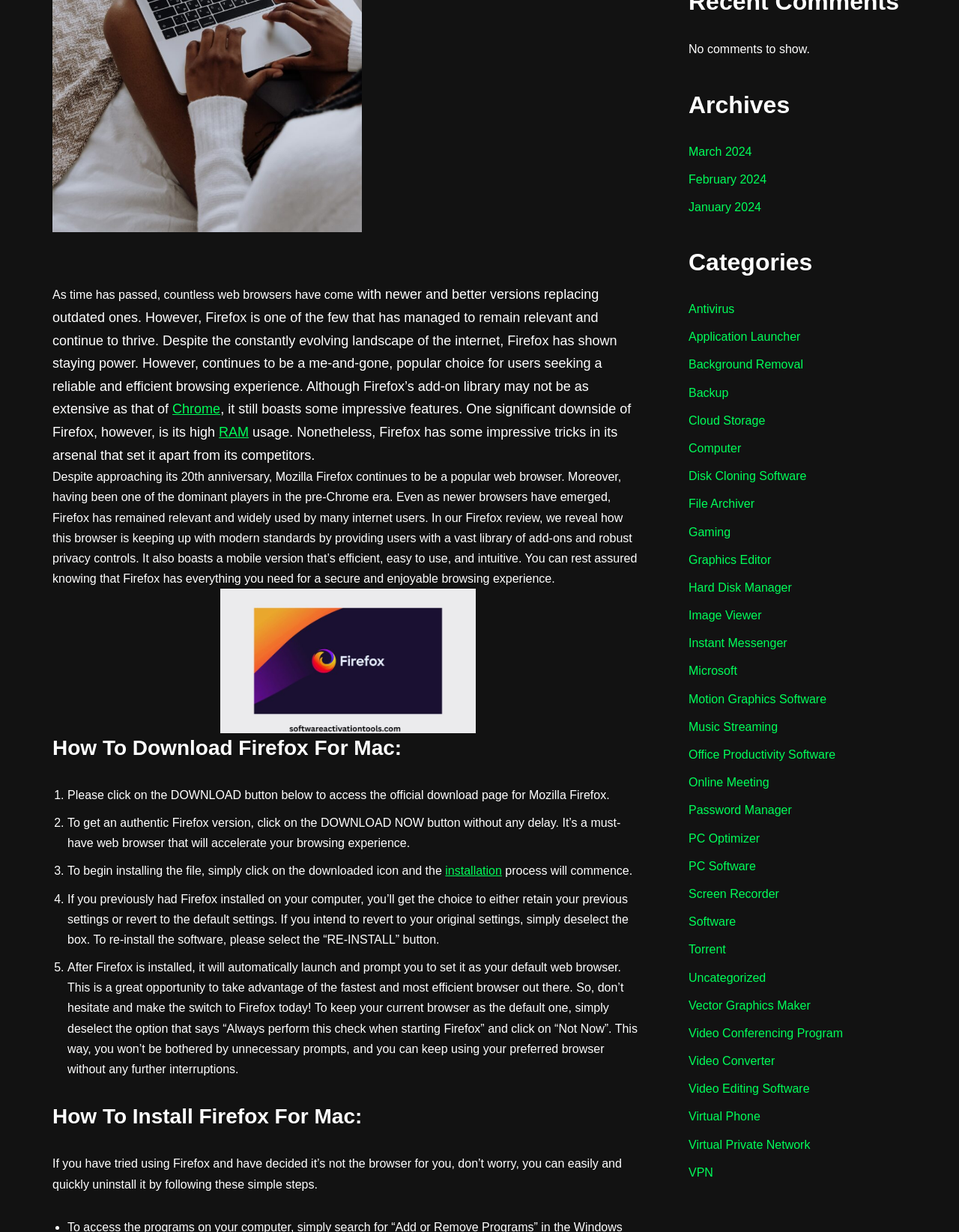Extract the bounding box of the UI element described as: "January 2024".

[0.718, 0.163, 0.794, 0.174]